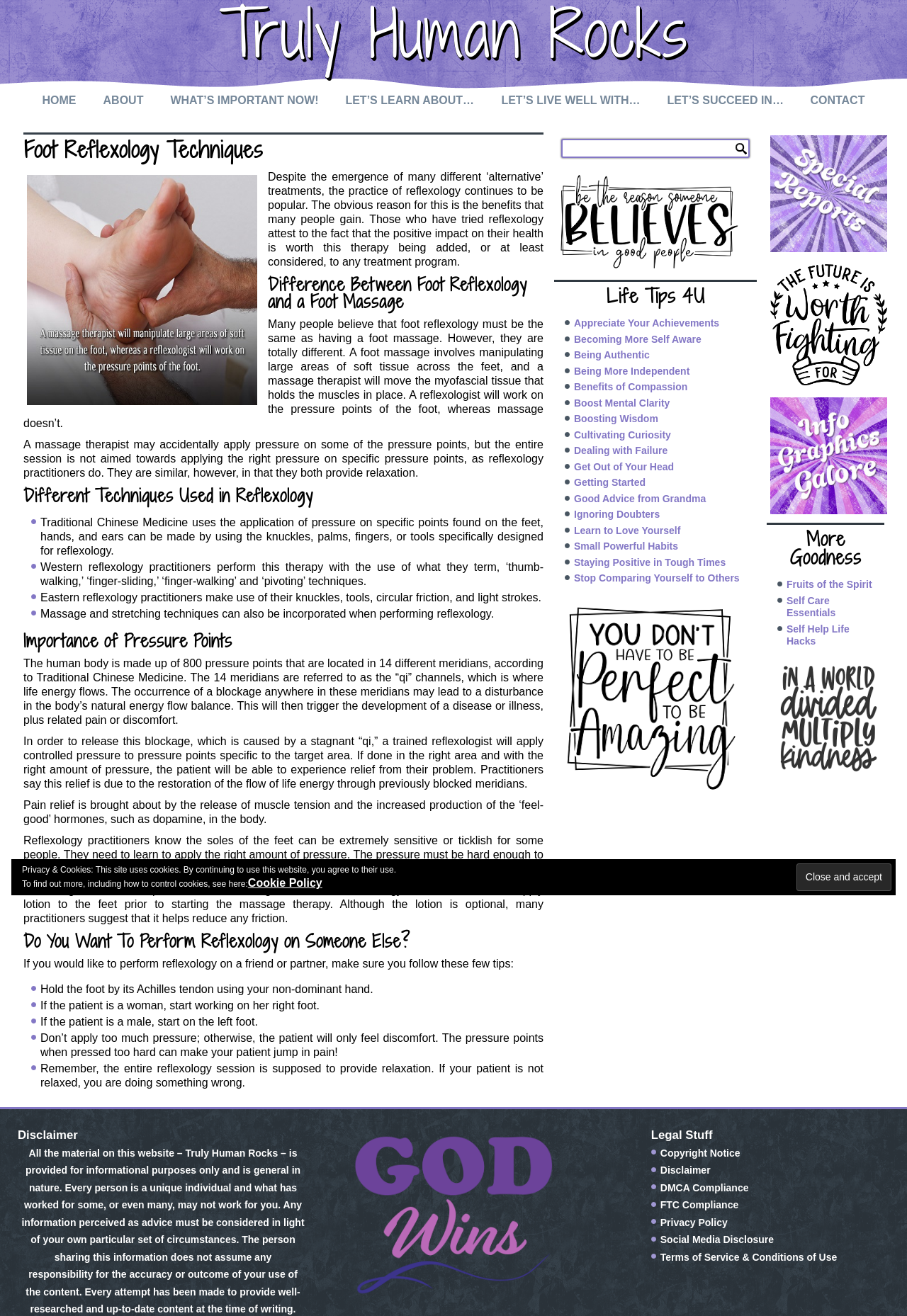Using the details in the image, give a detailed response to the question below:
What is the recommended way to hold the foot during reflexology?

According to the webpage, when performing reflexology on someone else, it is recommended to hold the foot by its Achilles tendon using the non-dominant hand.